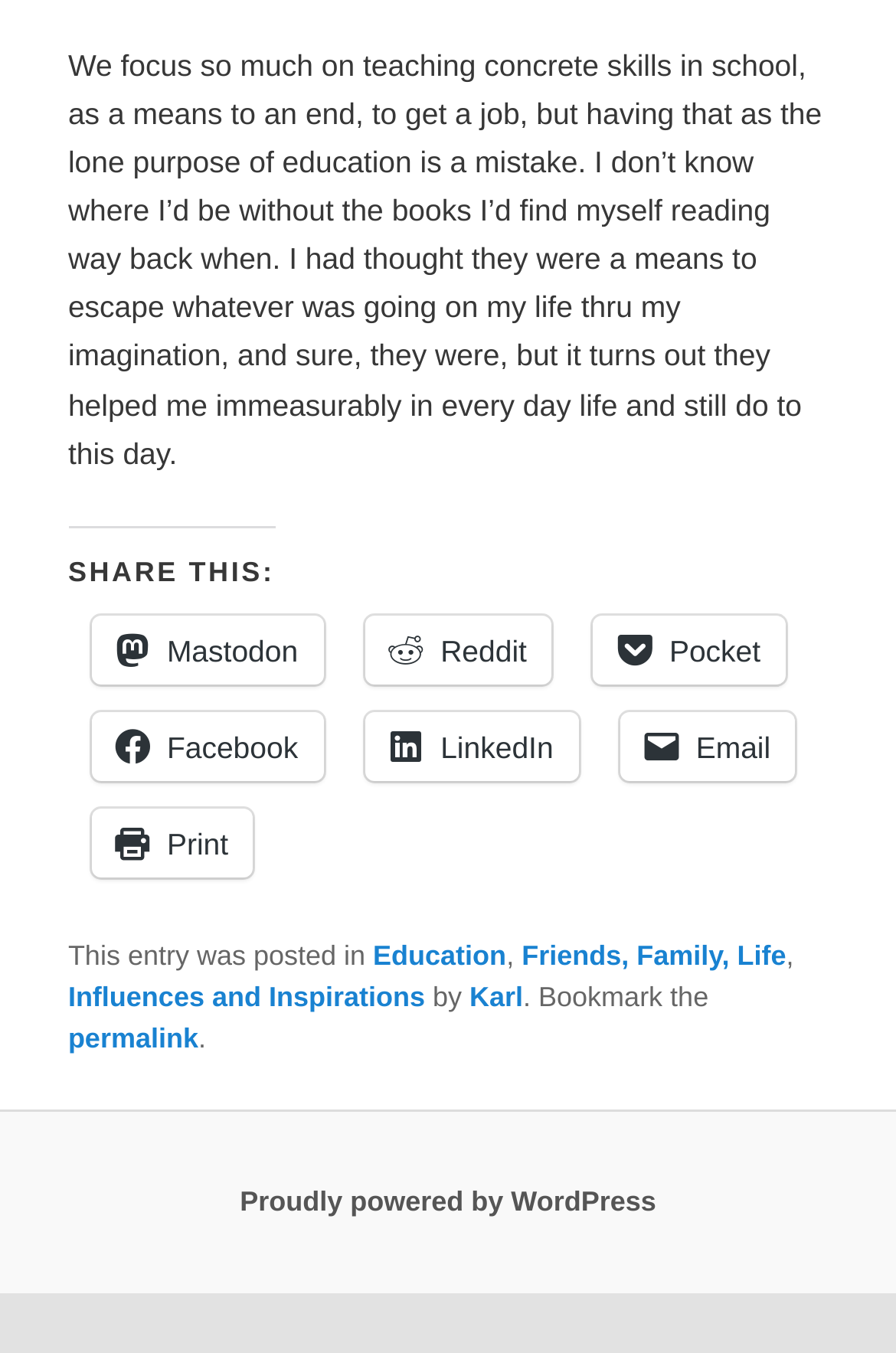Determine the coordinates of the bounding box that should be clicked to complete the instruction: "Bookmark the permalink". The coordinates should be represented by four float numbers between 0 and 1: [left, top, right, bottom].

[0.076, 0.756, 0.221, 0.78]